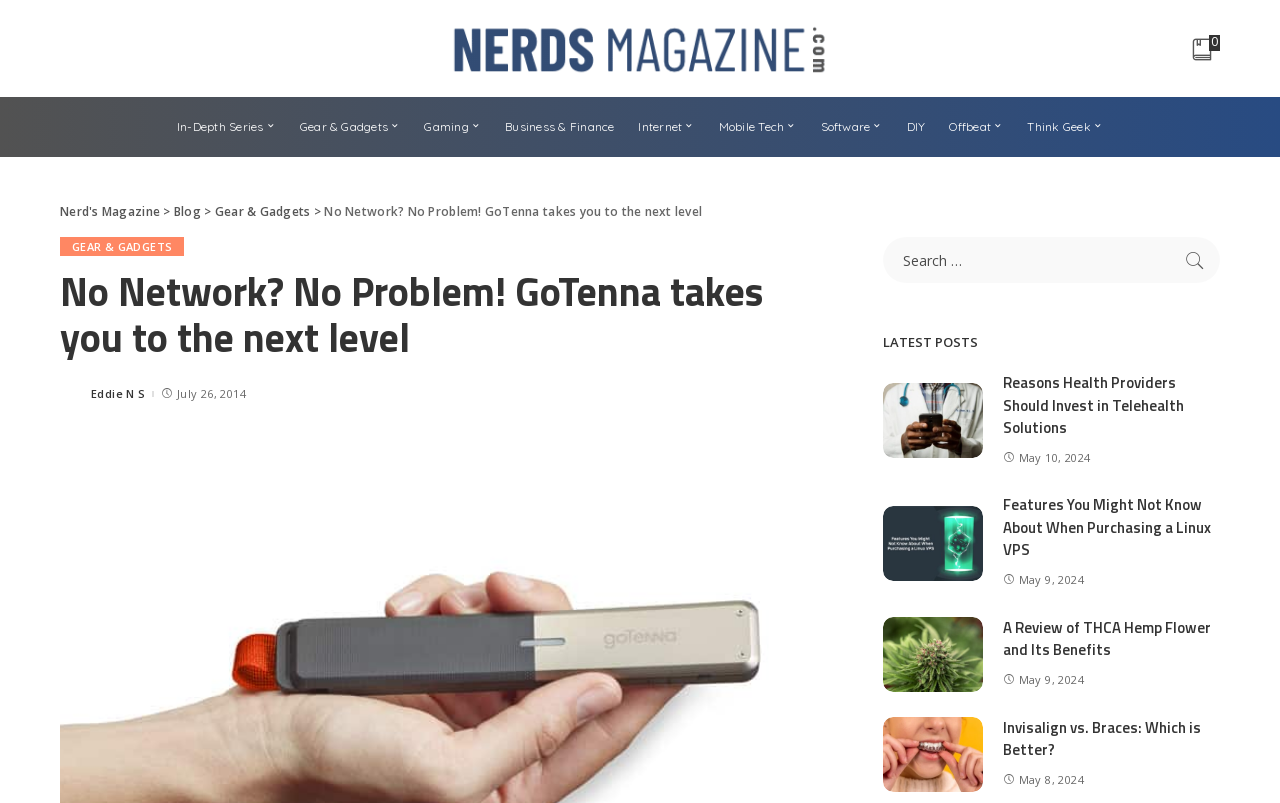What type of content is featured in the 'LATEST POSTS' section?
Based on the visual information, provide a detailed and comprehensive answer.

The 'LATEST POSTS' section features a list of blog posts, each with a title, image, and date, suggesting that this section is dedicated to showcasing the latest articles or blog posts published on the website.